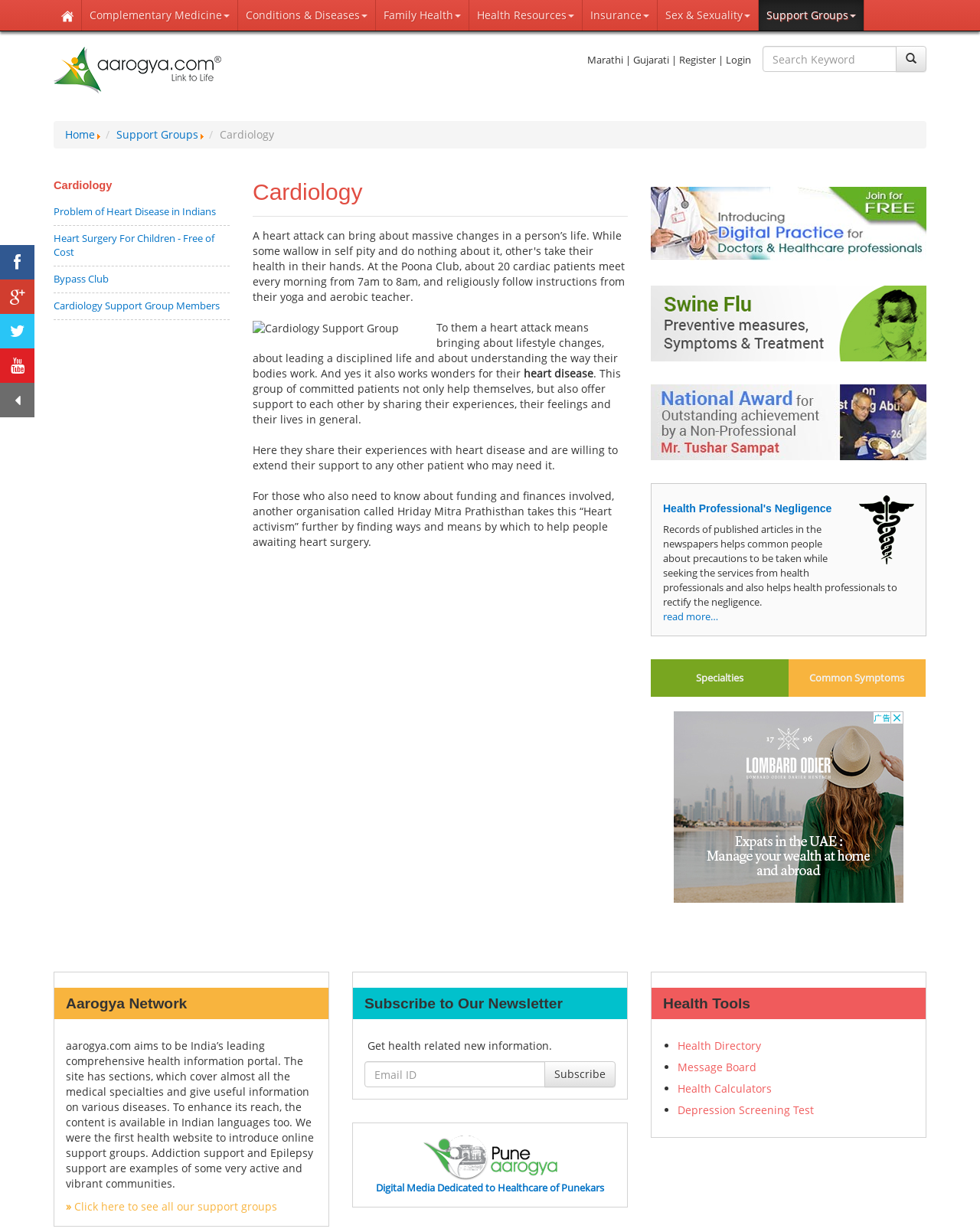Create an elaborate caption for the webpage.

The webpage is a comprehensive health portal, Aarogya.com, which provides information on various medical specialties and diseases. At the top of the page, there is a navigation menu with links to different sections, including "Home", "Complementary Medicine", "Conditions & Diseases", and more. Below the navigation menu, there is a logo of Aarogya.com with a link to the homepage.

On the left side of the page, there are several links to social media platforms, represented by icons. Below these links, there is a section dedicated to "Cardiology" with a heading and an image of a heart. This section contains several paragraphs of text discussing heart disease and the importance of lifestyle changes. There are also links to related topics, such as "Problem of Heart Disease in Indians" and "Heart Surgery For Children - Free of Cost".

In the middle of the page, there are several sections with headings, including "Introducing Digital Practice for Doctors & Healthcare professionals", "Swine Flu", and "National Award for Outstanding achievement by a Non-Professional - Tushar Sampat". Each section has a link and an accompanying image.

On the right side of the page, there is a section with a heading "Aarogya Network" which describes the website's mission to provide comprehensive health information. Below this section, there is a section to subscribe to the website's newsletter, where users can enter their email ID and click the "Subscribe" button.

Further down the page, there are links to other health-related topics, including "Health Tools" with links to a health directory, message board, health calculators, and a depression screening test. There are also links to "Pune Aarogya" and "Digital Media Dedicated to Healthcare of Punekars".

Throughout the page, there are several images, including icons, logos, and photographs, which are used to illustrate the different sections and topics. The overall layout of the page is organized and easy to navigate, with clear headings and concise text.